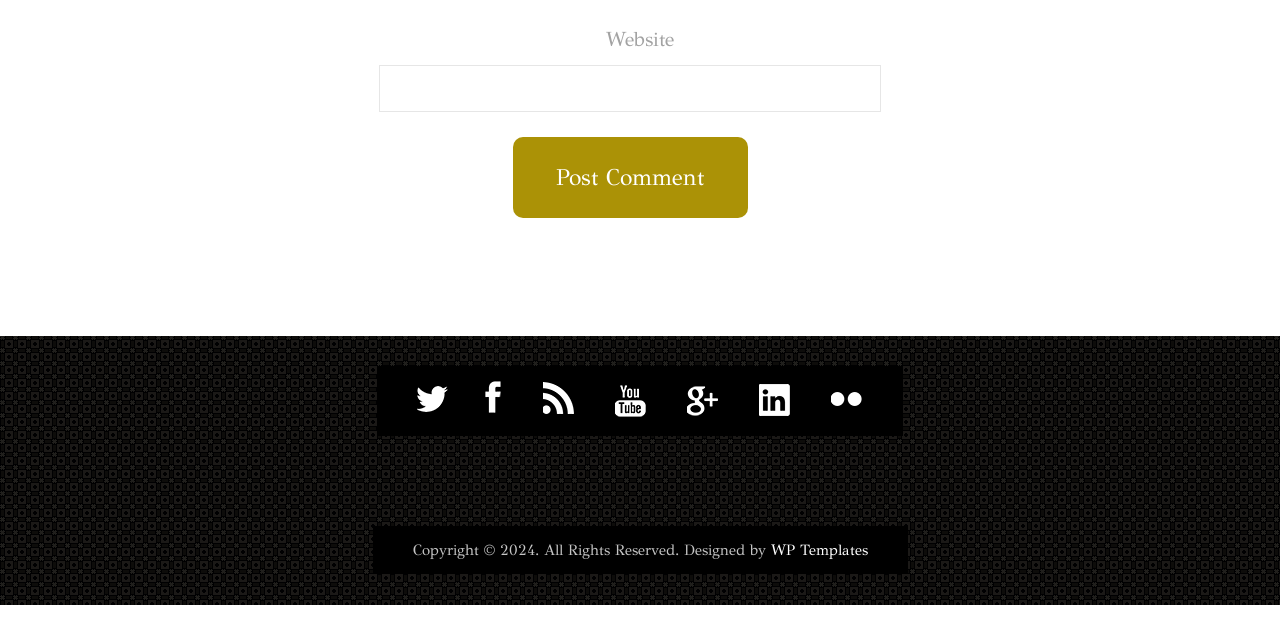How many social media links are present?
Kindly give a detailed and elaborate answer to the question.

There are six social media links present on the webpage, including Twitter, Facebook, RSS, Youtube Channel, Google+ Profile, and Linkedin, which are located at the bottom of the webpage.